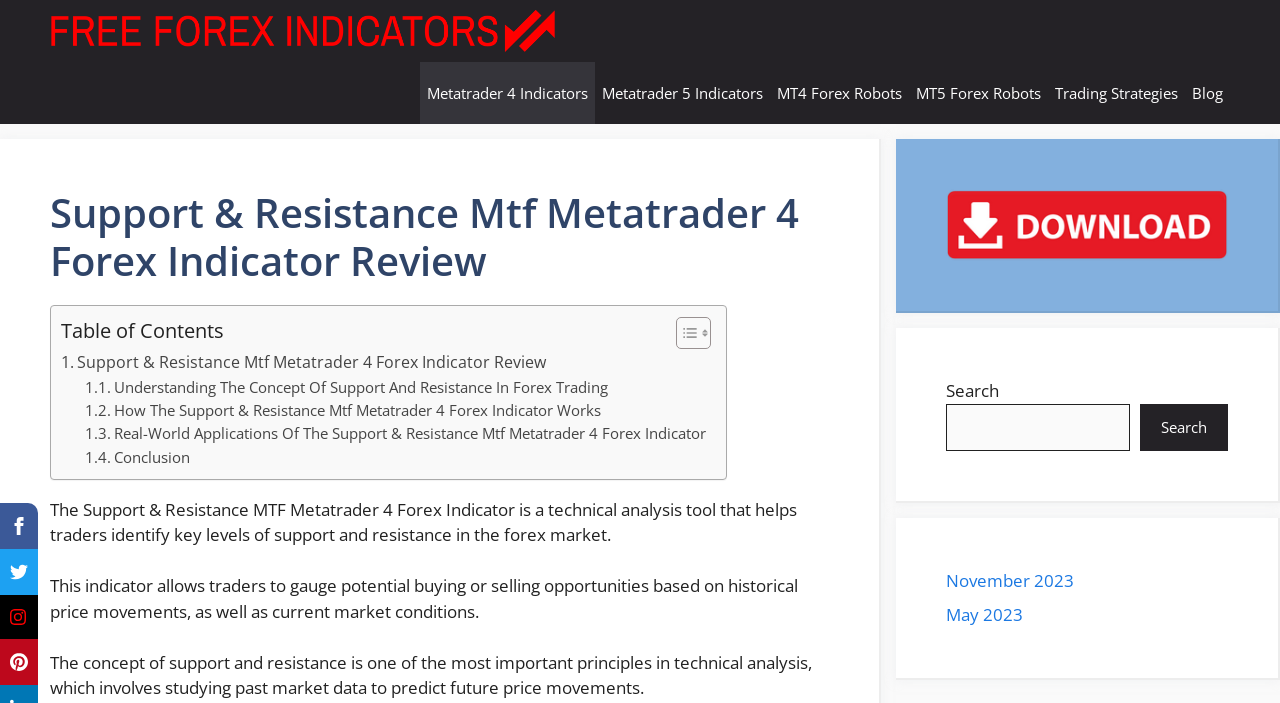What is the function of the search box?
Kindly give a detailed and elaborate answer to the question.

The search box is located in the complementary section of the webpage and allows users to search the website for specific content, with a button to submit the search query.